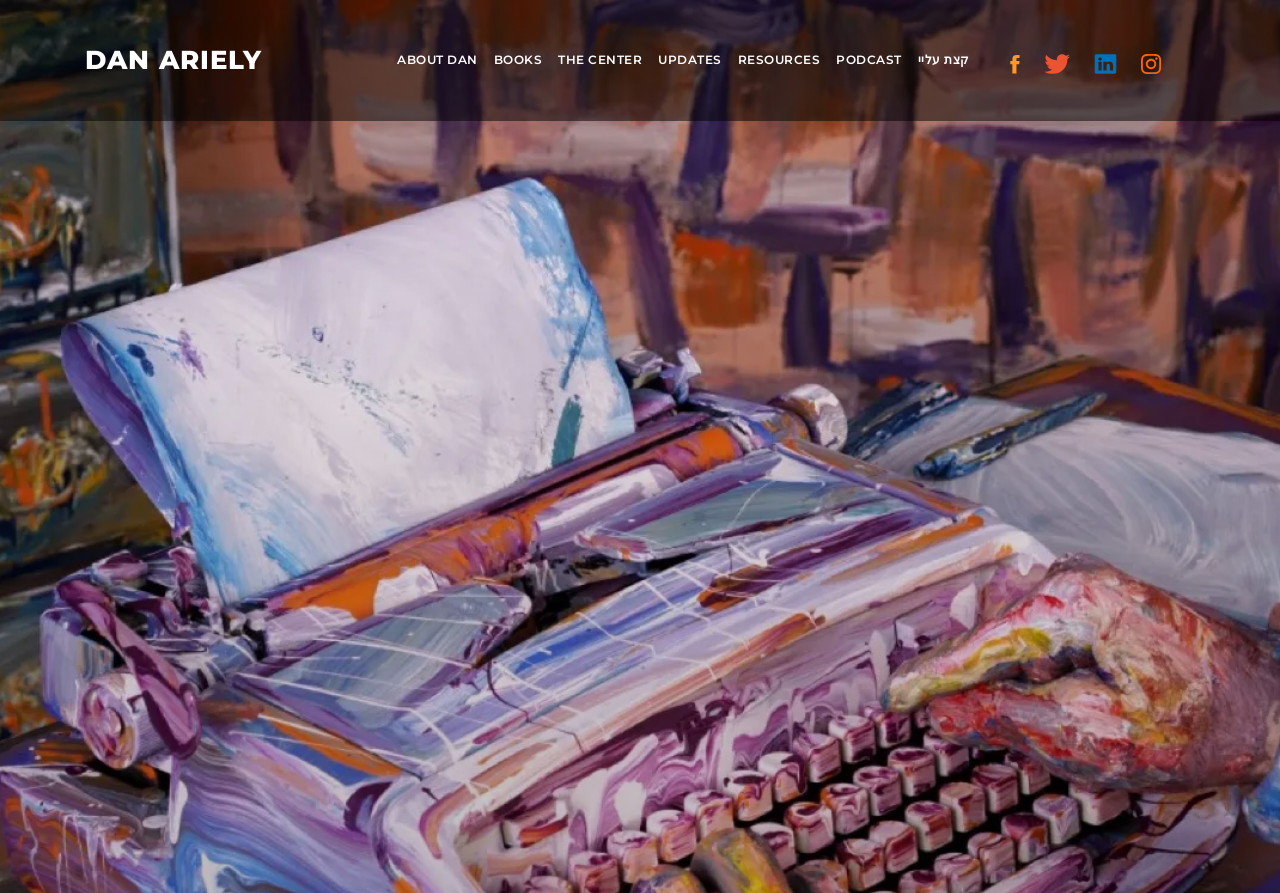What is the name of the person?
Please ensure your answer is as detailed and informative as possible.

The name of the person can be determined by looking at the top-left corner of the webpage, where there is a heading element with the text 'DAN ARIELY'.